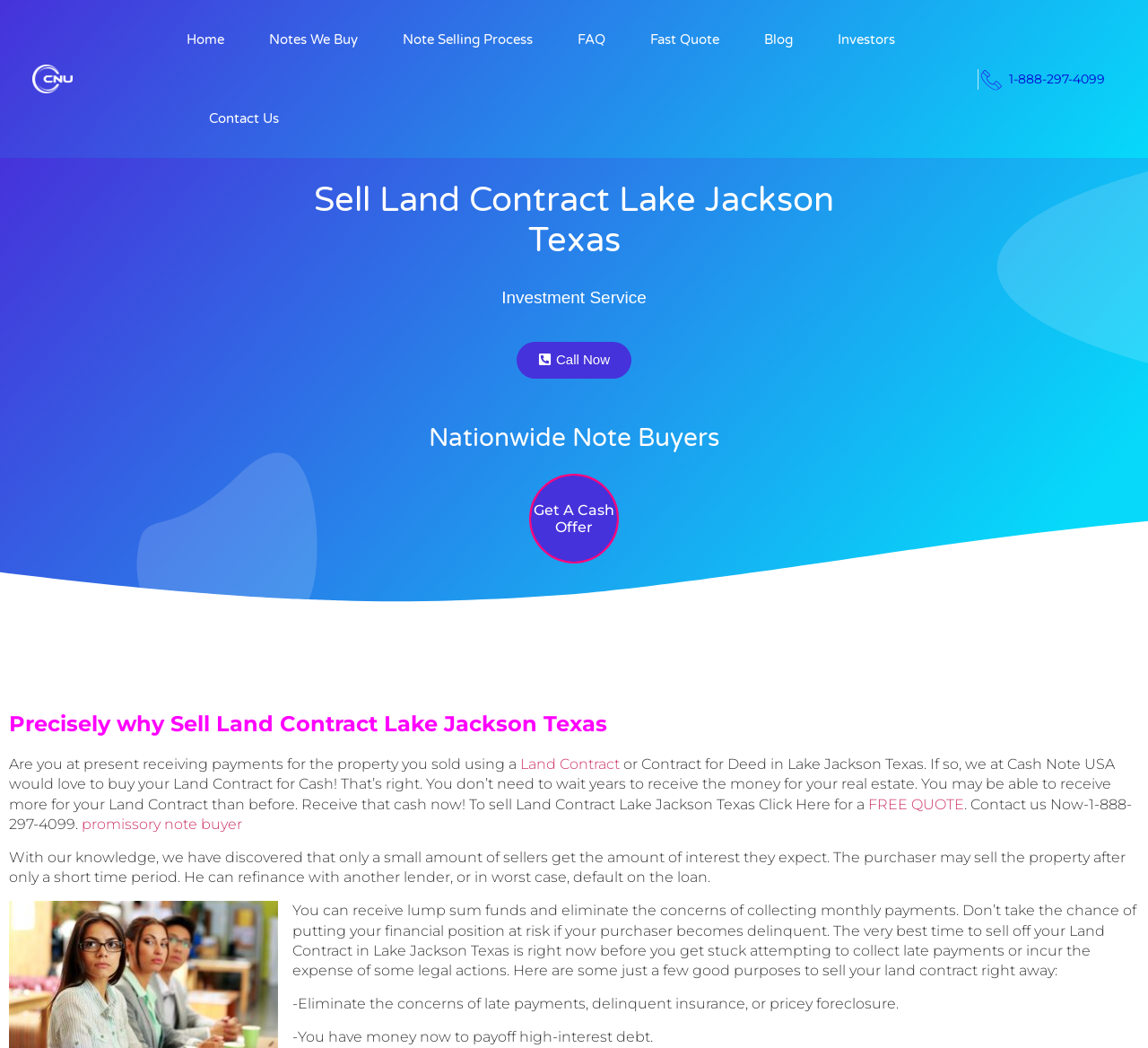Please mark the bounding box coordinates of the area that should be clicked to carry out the instruction: "read about Jewish Affairs".

None